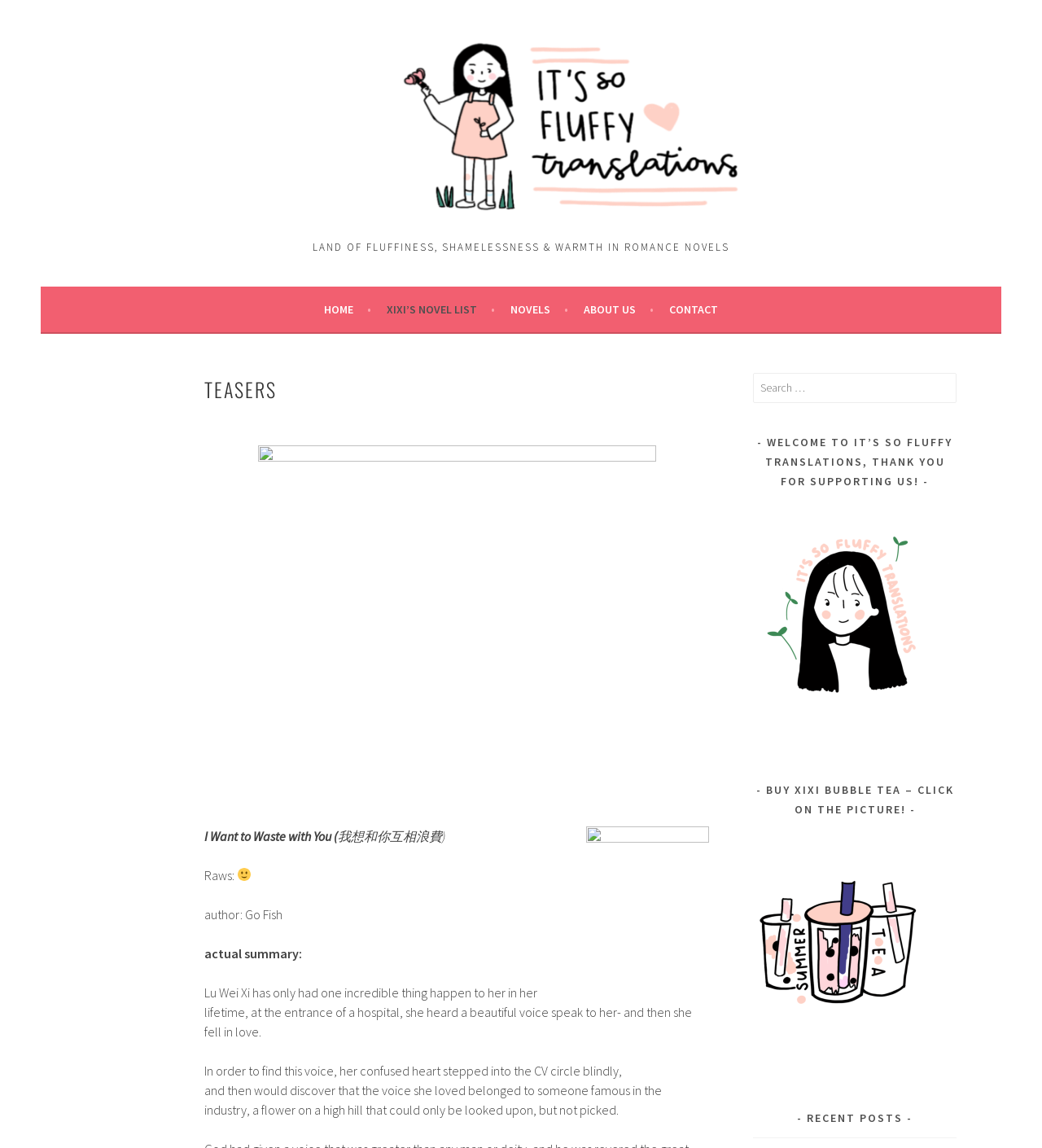Find the bounding box coordinates of the element I should click to carry out the following instruction: "Click on the 'HOME' link".

[0.311, 0.261, 0.356, 0.278]